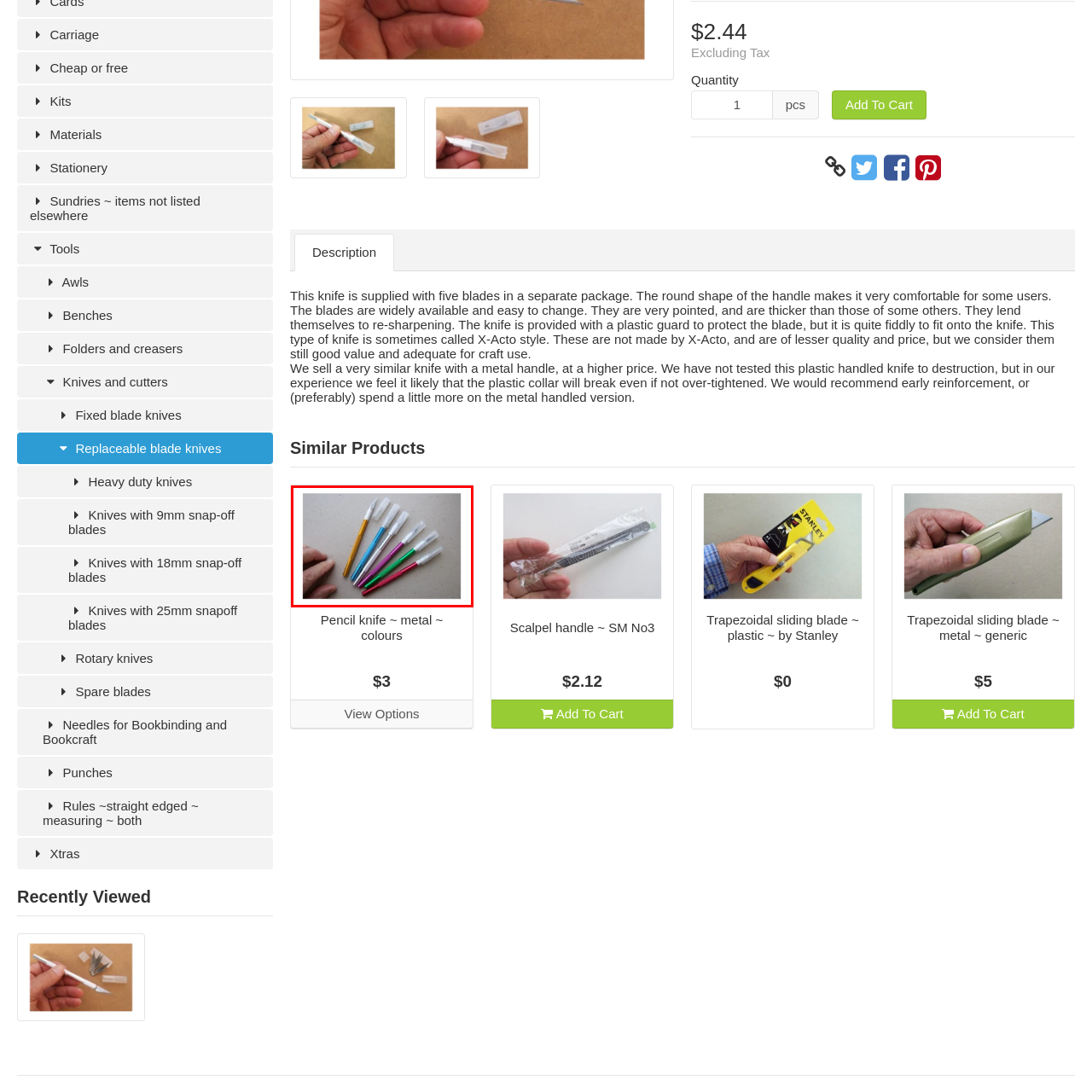Detail the features and components of the image inside the red outline.

The image showcases a set of six colorful pencil knives aligned at an angle, ideal for precision cutting in various crafting projects. Each knife features a slender handle adorned in vibrant hues: gold, blue, green, pink, and more. The tips are covered with protective plastic caps, ensuring safety when not in use. A hand, positioned to the left of the knives, suggests interaction, highlighting their usability. These tools are perfect for detailed work, such as paper crafting or model making, and are designed to offer both comfort and control during use.